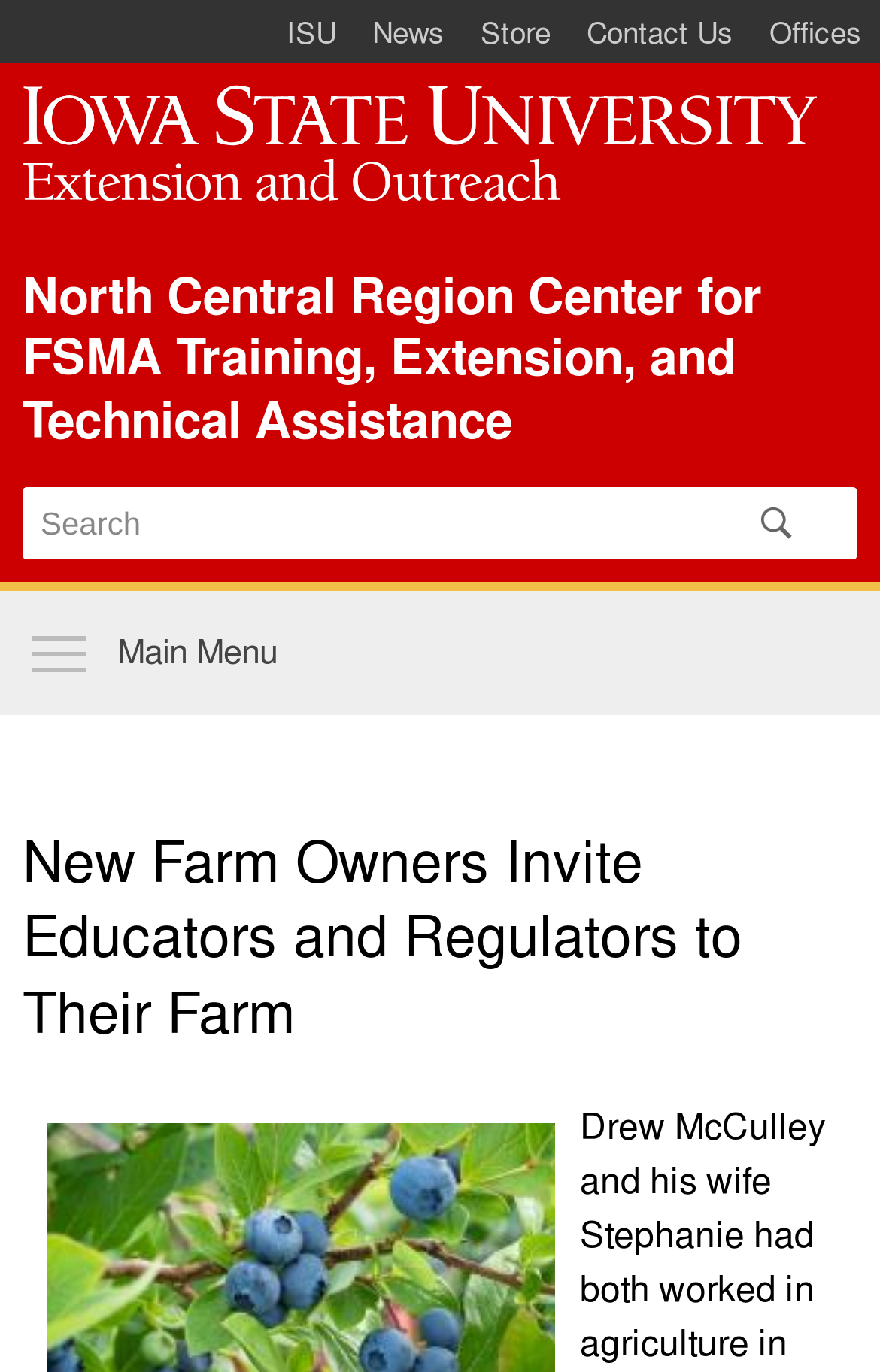Using the provided description: "Offices", find the bounding box coordinates of the corresponding UI element. The output should be four float numbers between 0 and 1, in the format [left, top, right, bottom].

[0.854, 0.0, 1.0, 0.046]